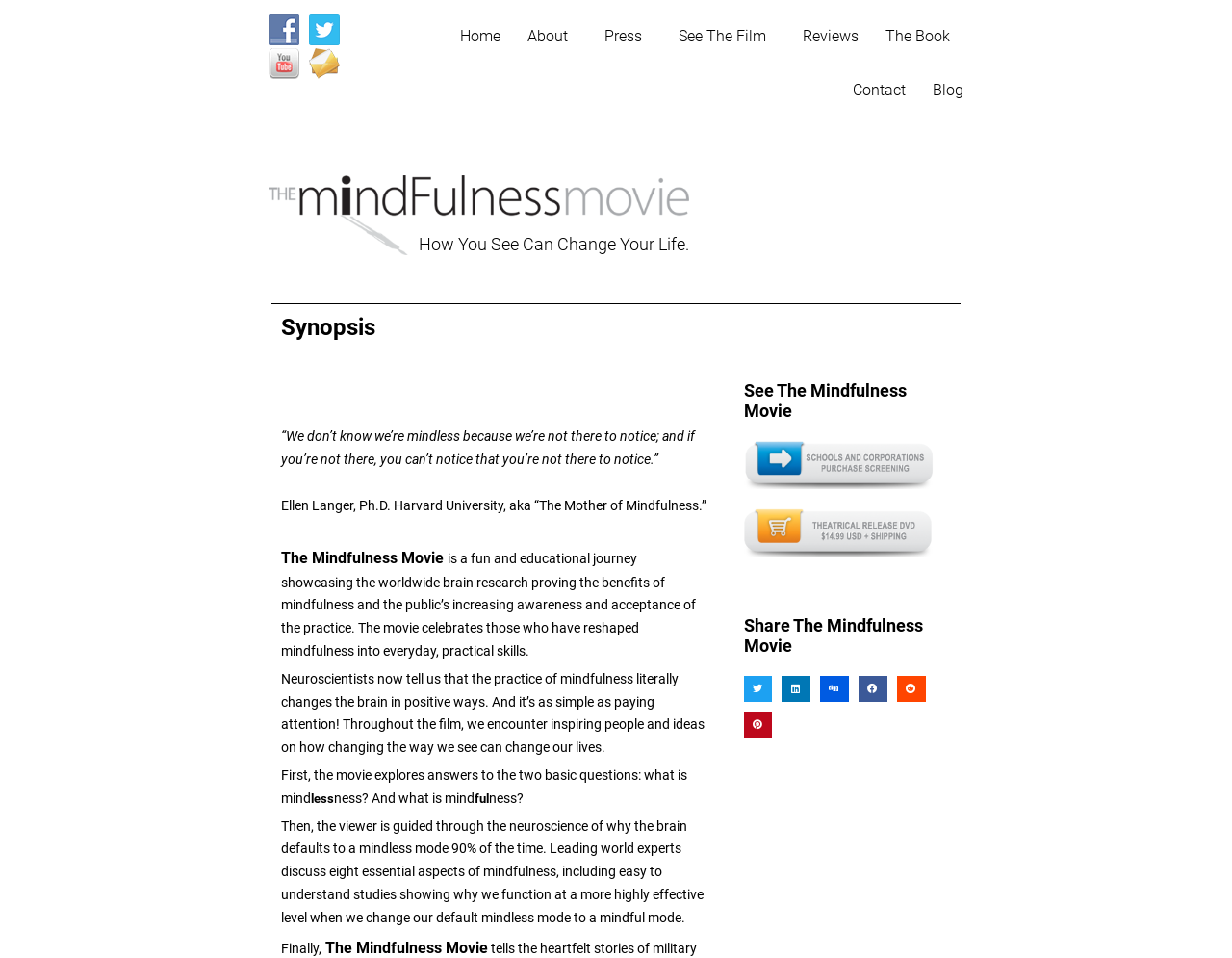What is the name of the movie?
Please ensure your answer to the question is detailed and covers all necessary aspects.

I found the title 'The Mindfulness Movie' on the webpage, which is the name of the movie being described.